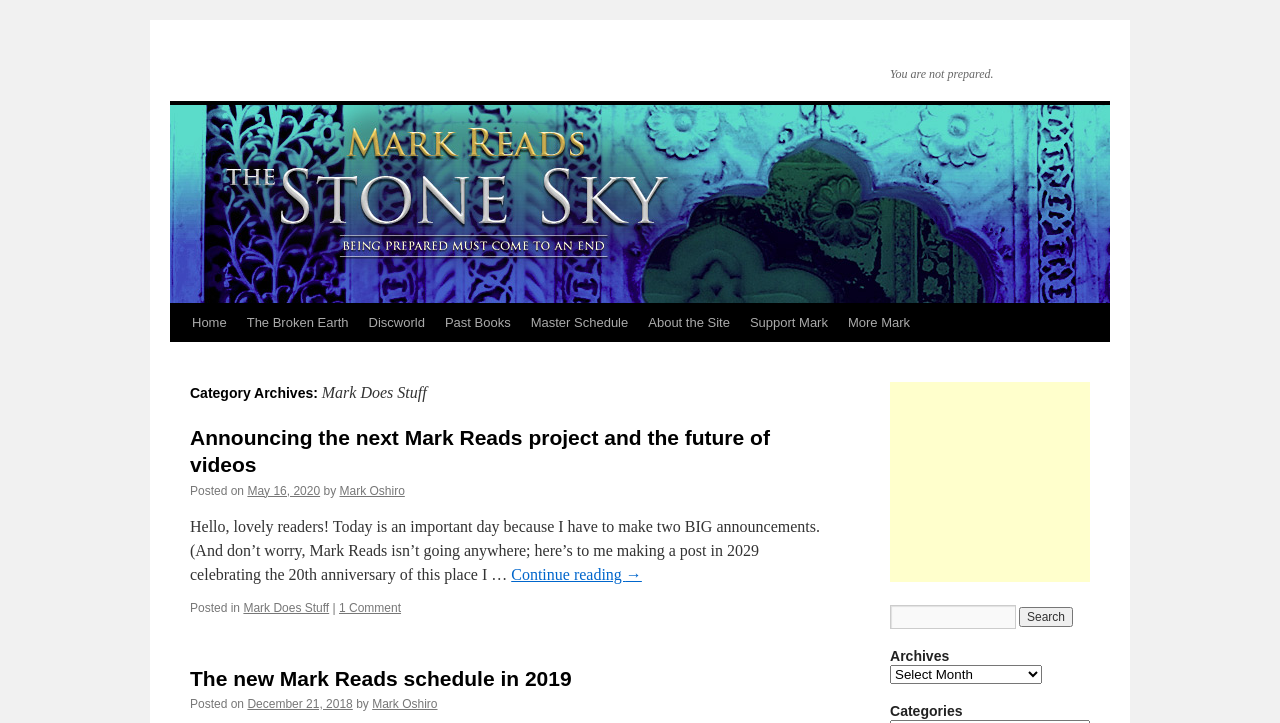What is the author of the first post?
Answer with a single word or phrase, using the screenshot for reference.

Mark Oshiro